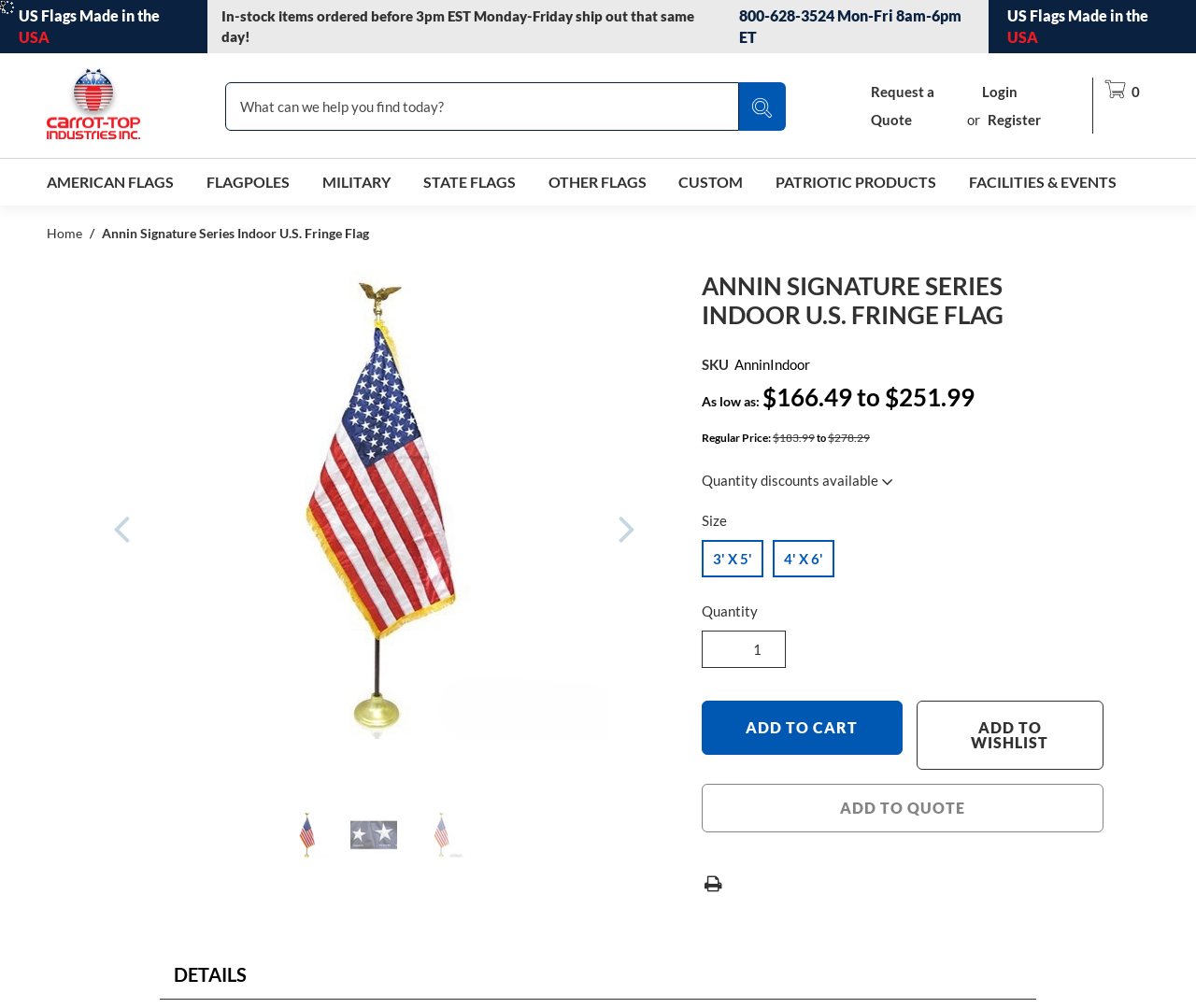Please find the bounding box coordinates for the clickable element needed to perform this instruction: "Call customer service".

[0.618, 0.006, 0.804, 0.046]